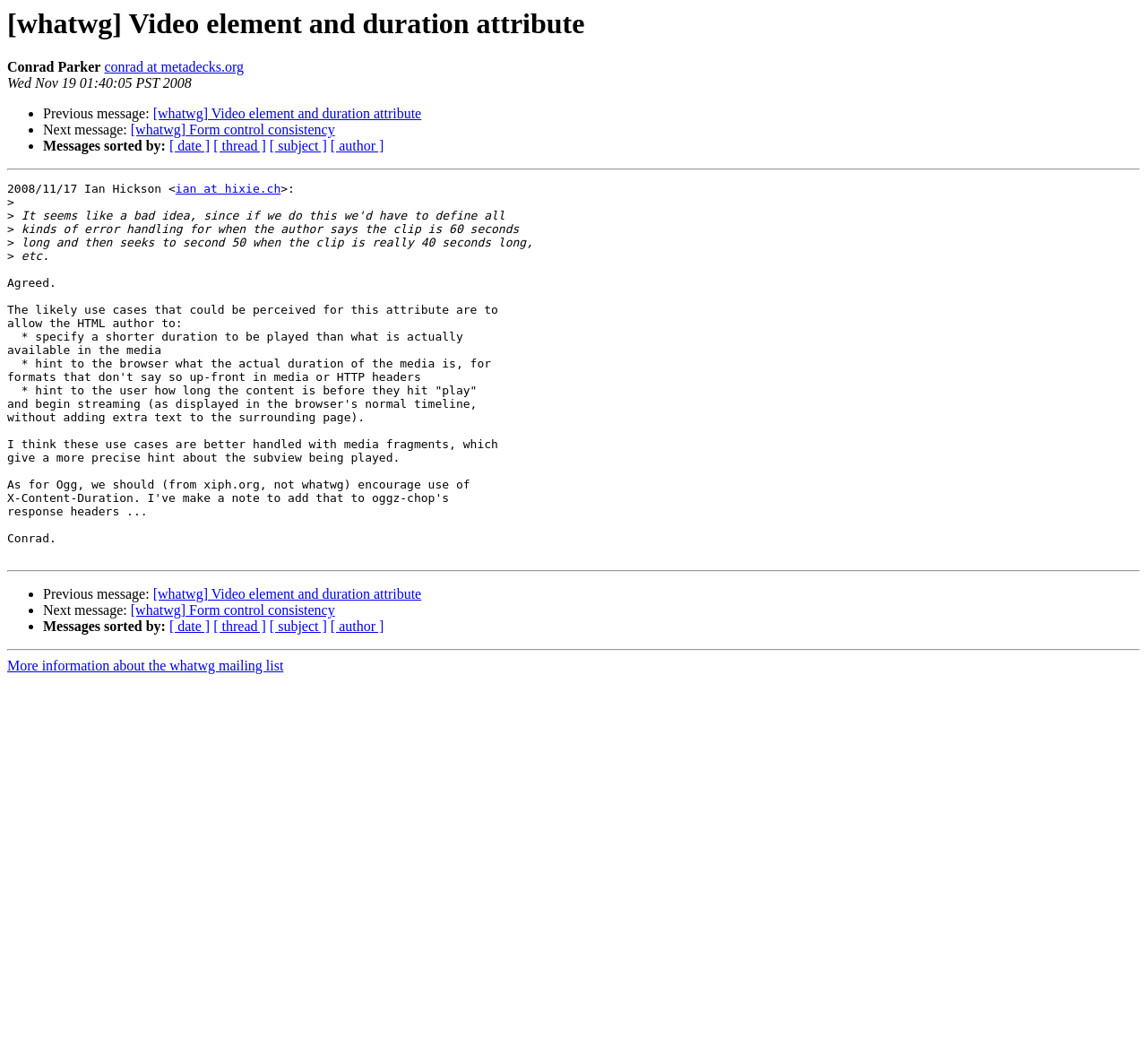Respond to the question below with a single word or phrase:
What is the date of this message?

Wed Nov 19 01:40:05 PST 2008